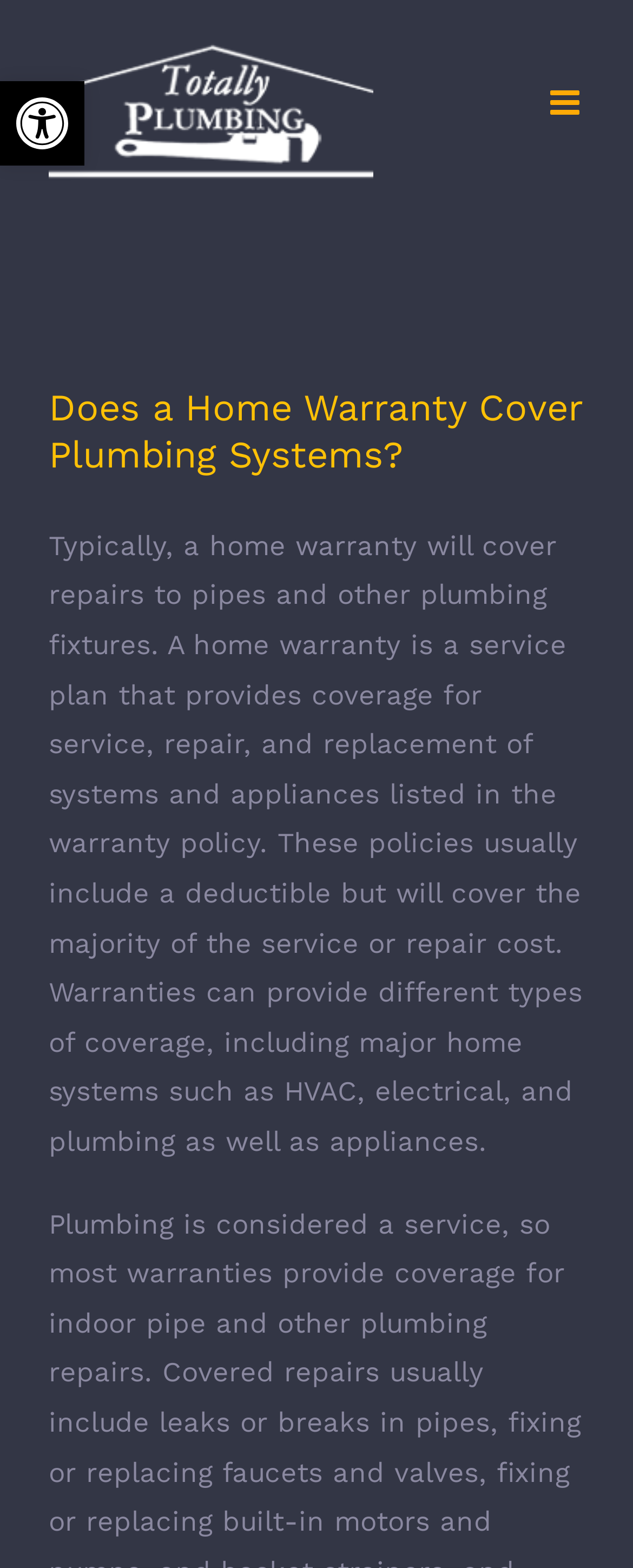What is the purpose of a home warranty?
Please answer the question as detailed as possible.

According to the text on the webpage, a home warranty is a service plan that provides coverage for service, repair, and replacement of systems and appliances listed in the warranty policy. It covers repairs to pipes and other plumbing fixtures, and usually includes a deductible but will cover the majority of the service or repair cost.